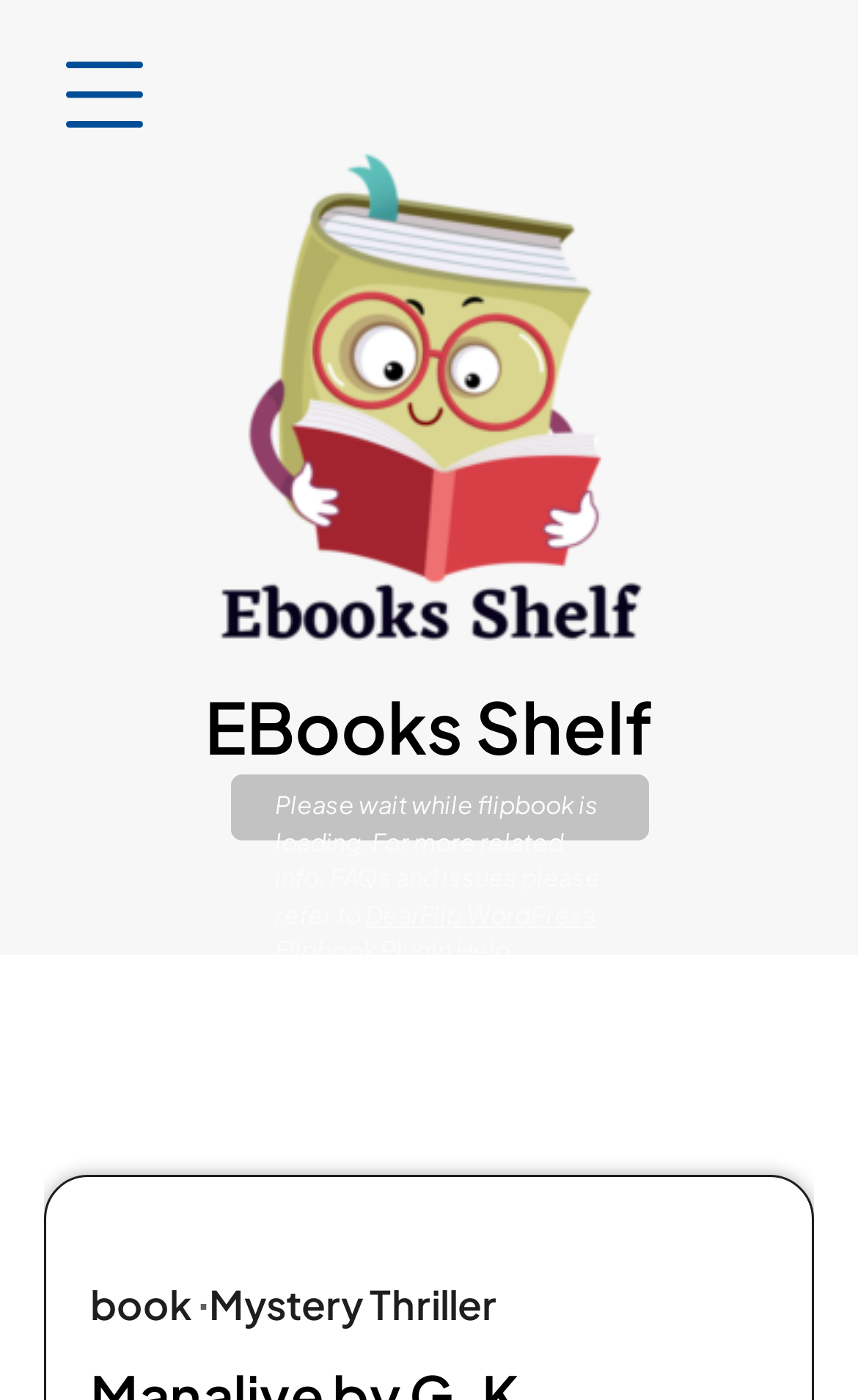Given the element description alt="Ebooks Shelf Logo", specify the bounding box coordinates of the corresponding UI element in the format (top-left x, top-left y, bottom-right x, bottom-right y). All values must be between 0 and 1.

[0.192, 0.094, 0.808, 0.481]